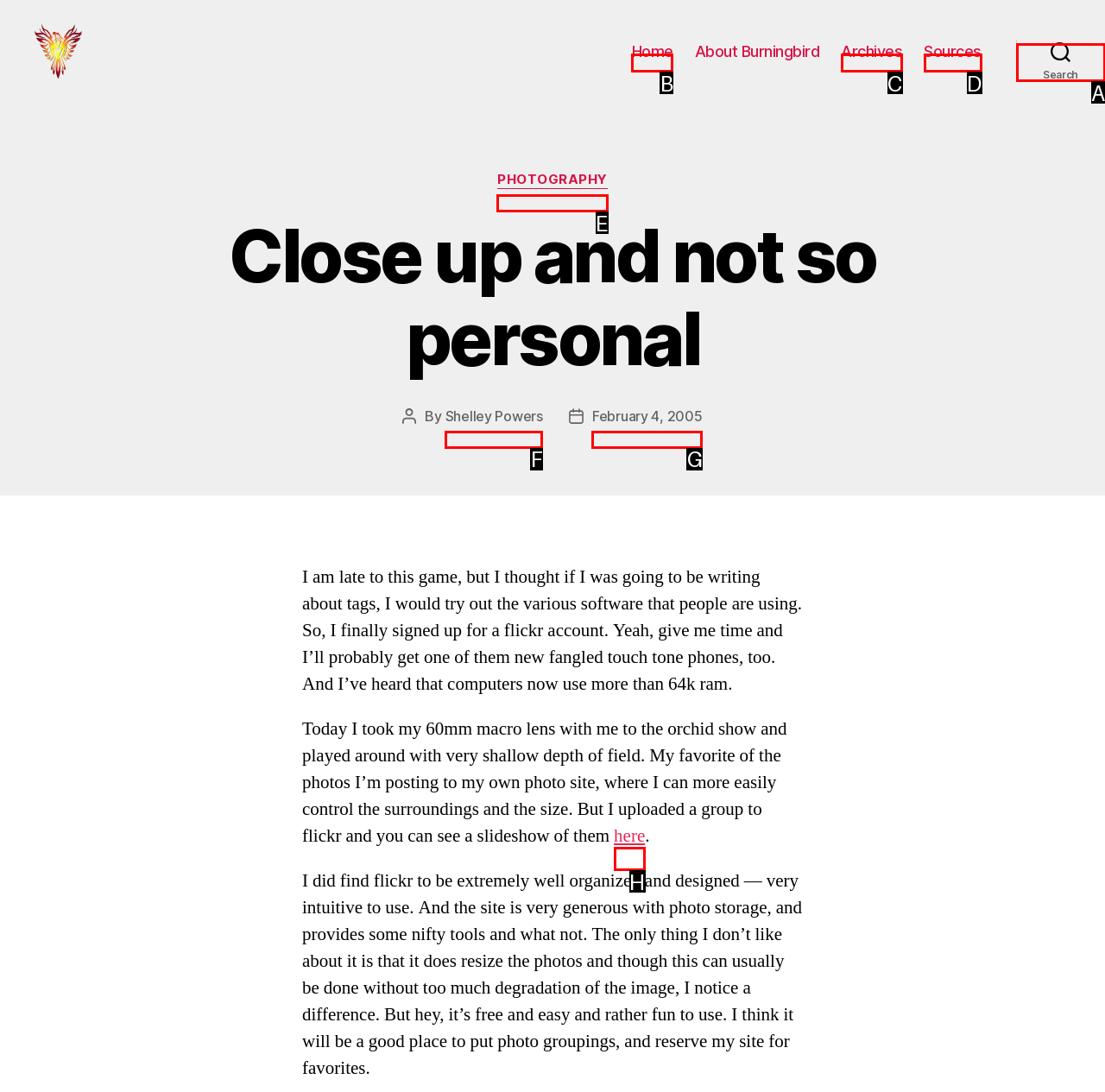Identify the letter of the UI element you should interact with to perform the task: Read about 'What is cannabis oil?'
Reply with the appropriate letter of the option.

None